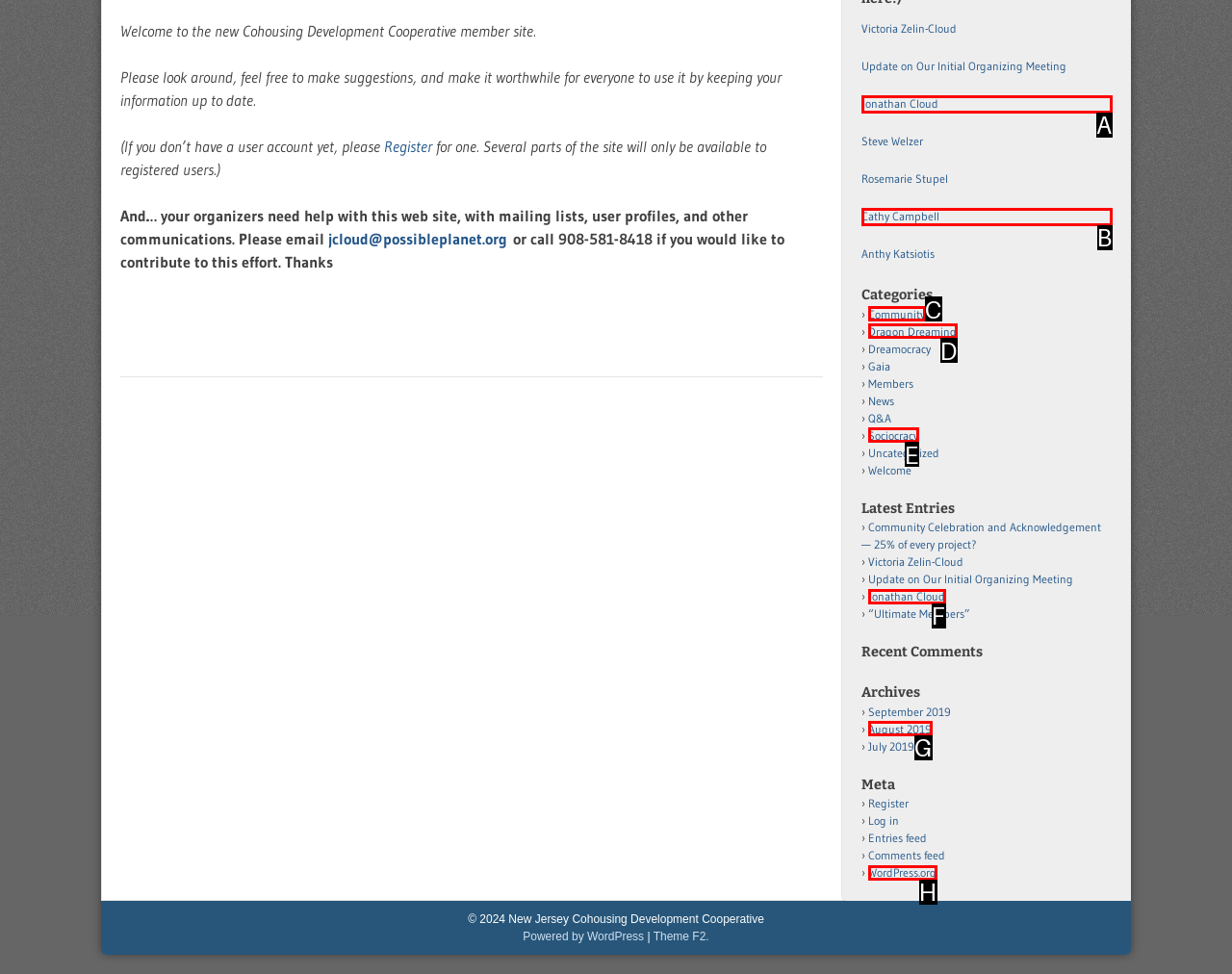Select the option that fits this description: Jonathan Cloud
Answer with the corresponding letter directly.

A